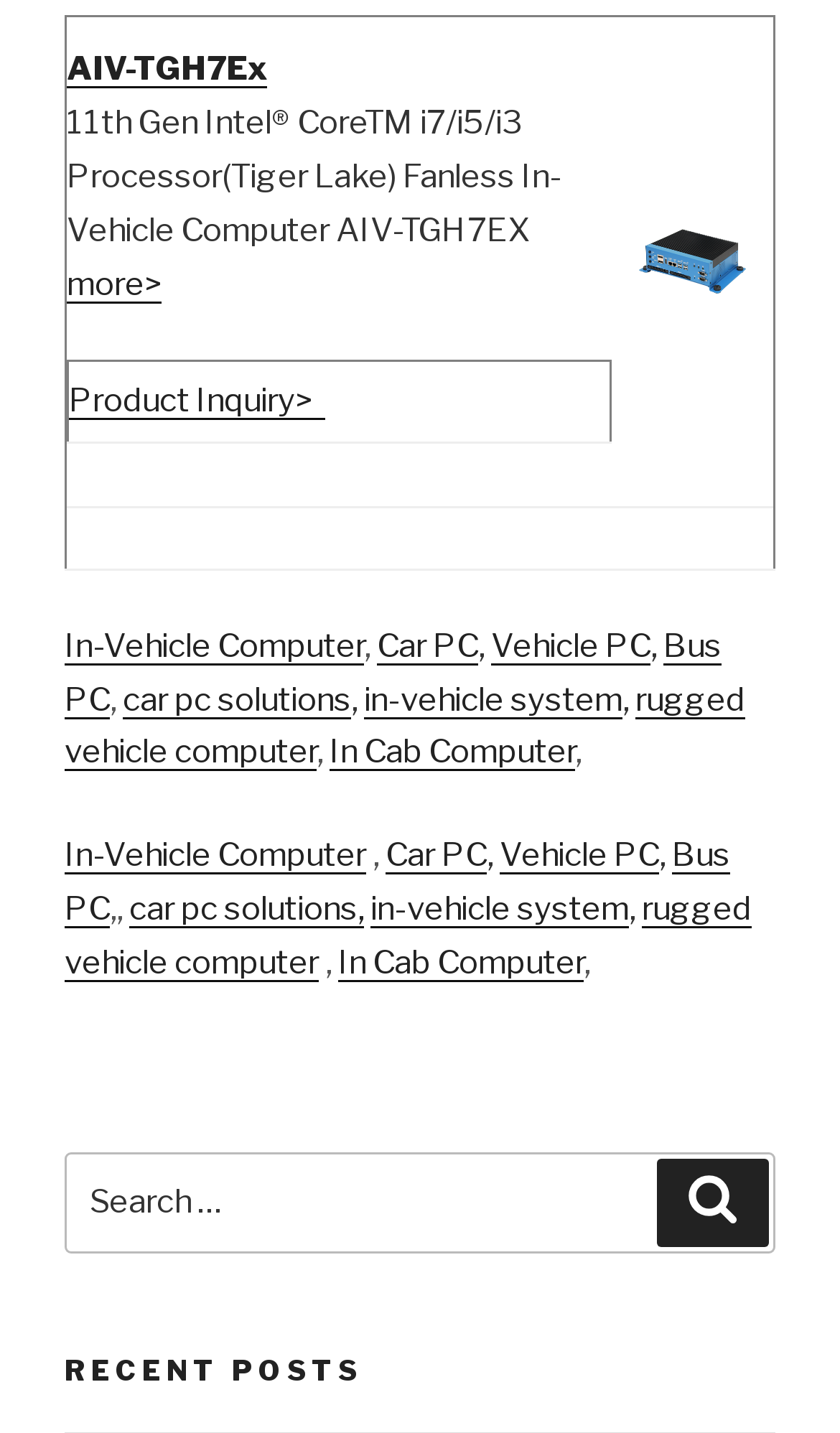Please locate the bounding box coordinates of the element that should be clicked to achieve the given instruction: "View product details of AIV-TGH7Ex".

[0.079, 0.035, 0.318, 0.062]